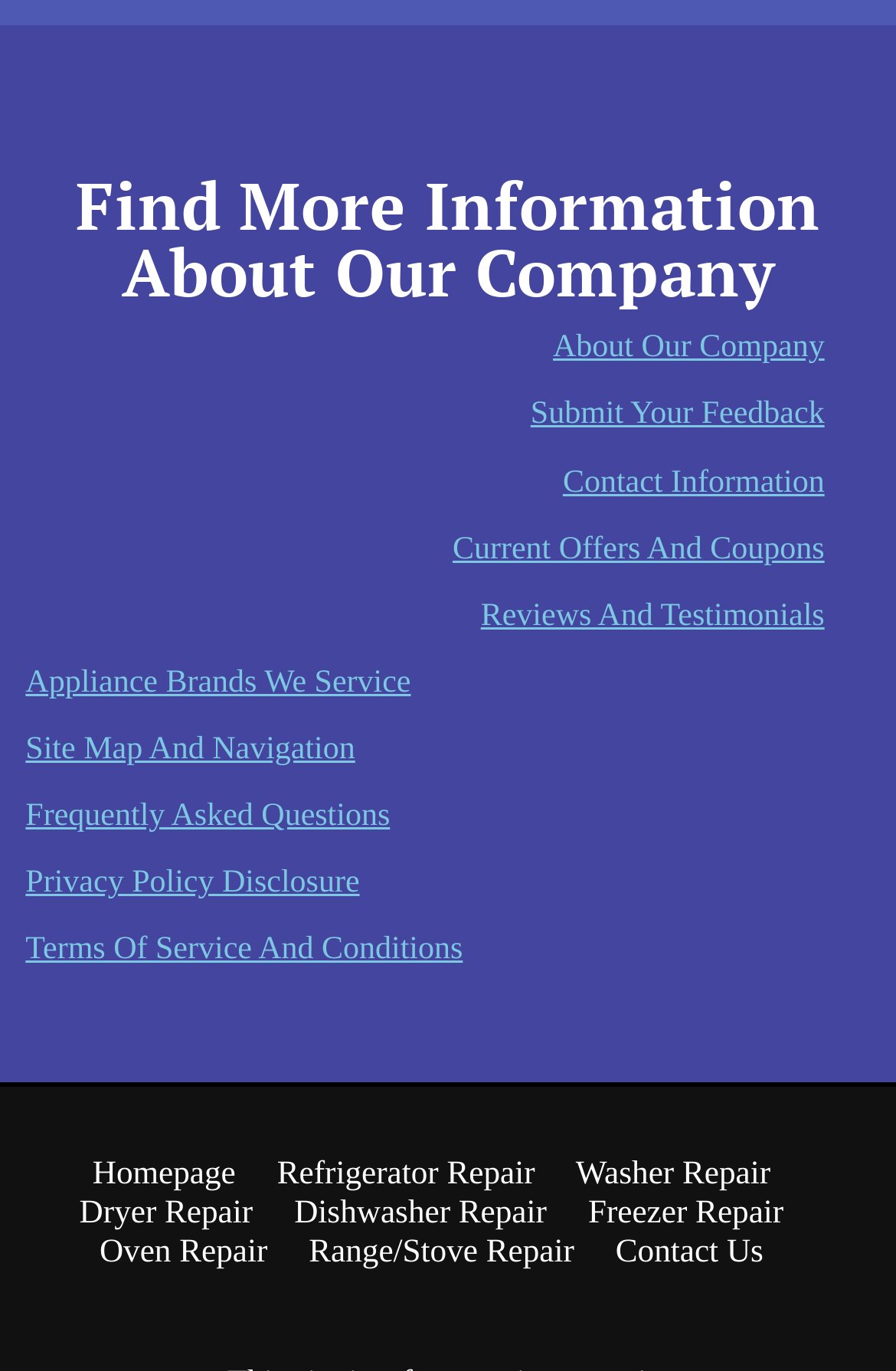Pinpoint the bounding box coordinates of the element to be clicked to execute the instruction: "Read reviews and testimonials".

[0.536, 0.437, 0.92, 0.462]